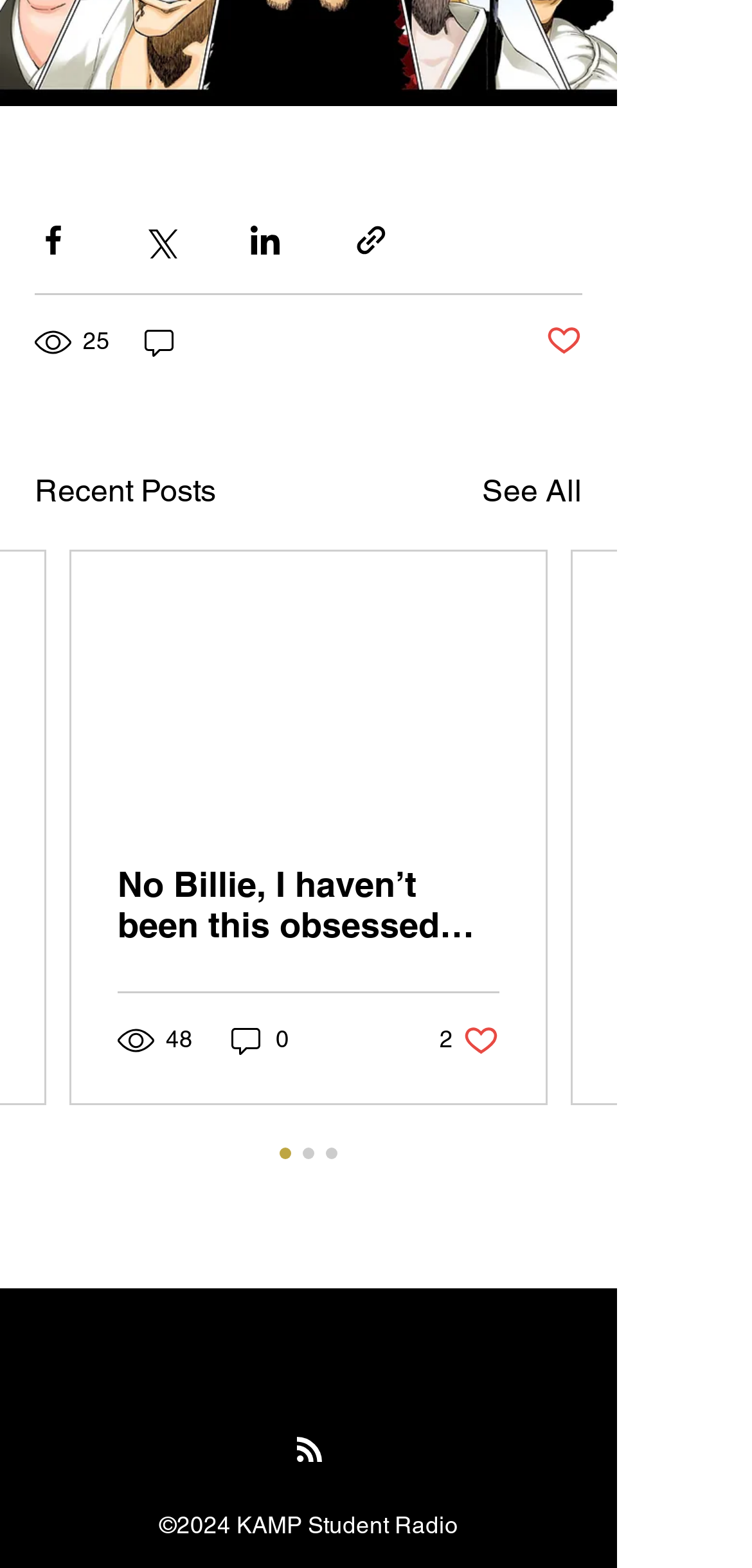Please answer the following question using a single word or phrase: 
What is the name of the radio station?

KAMP Student Radio